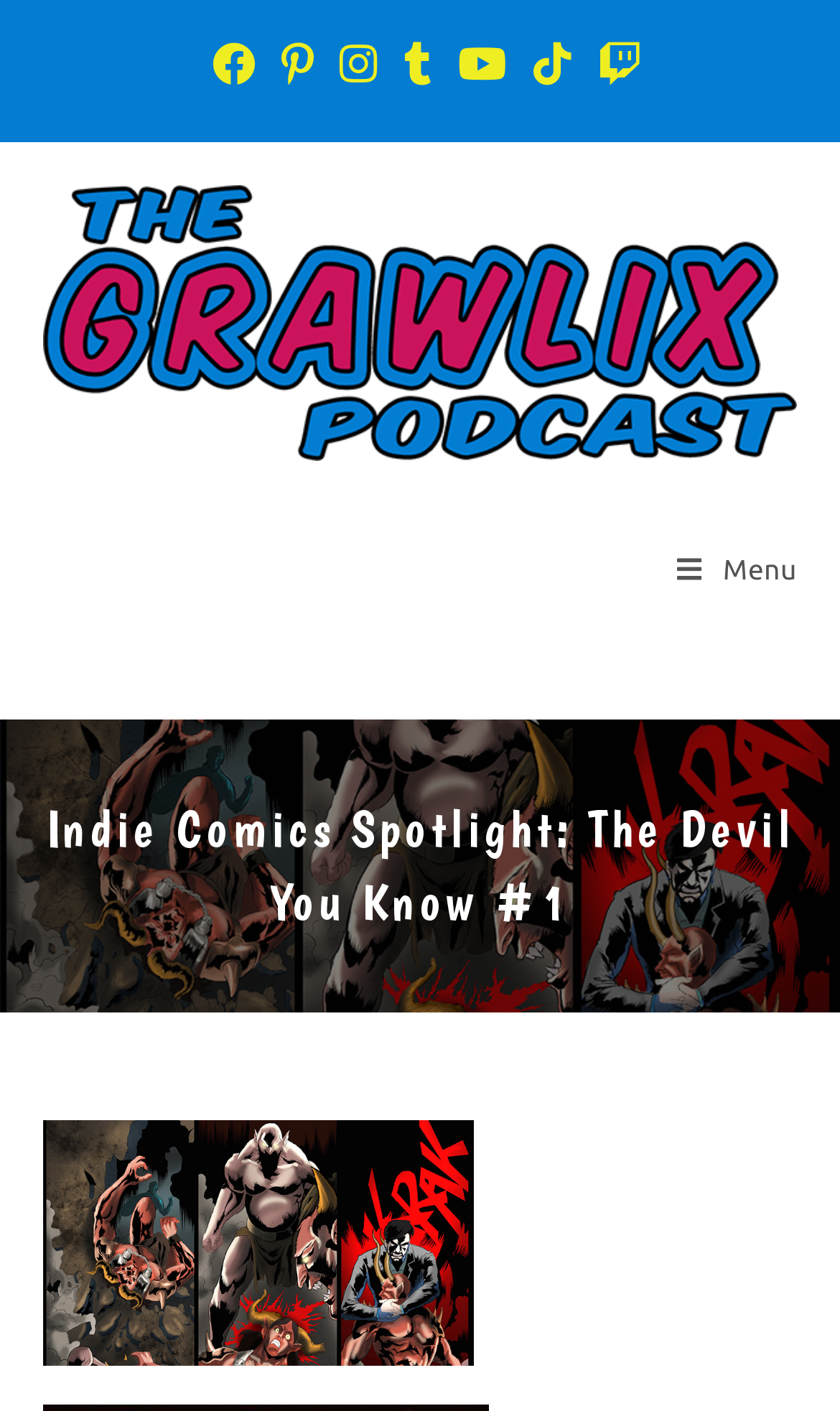Locate the bounding box coordinates for the element described below: "Menu Close". The coordinates must be four float values between 0 and 1, formatted as [left, top, right, bottom].

[0.806, 0.327, 0.949, 0.48]